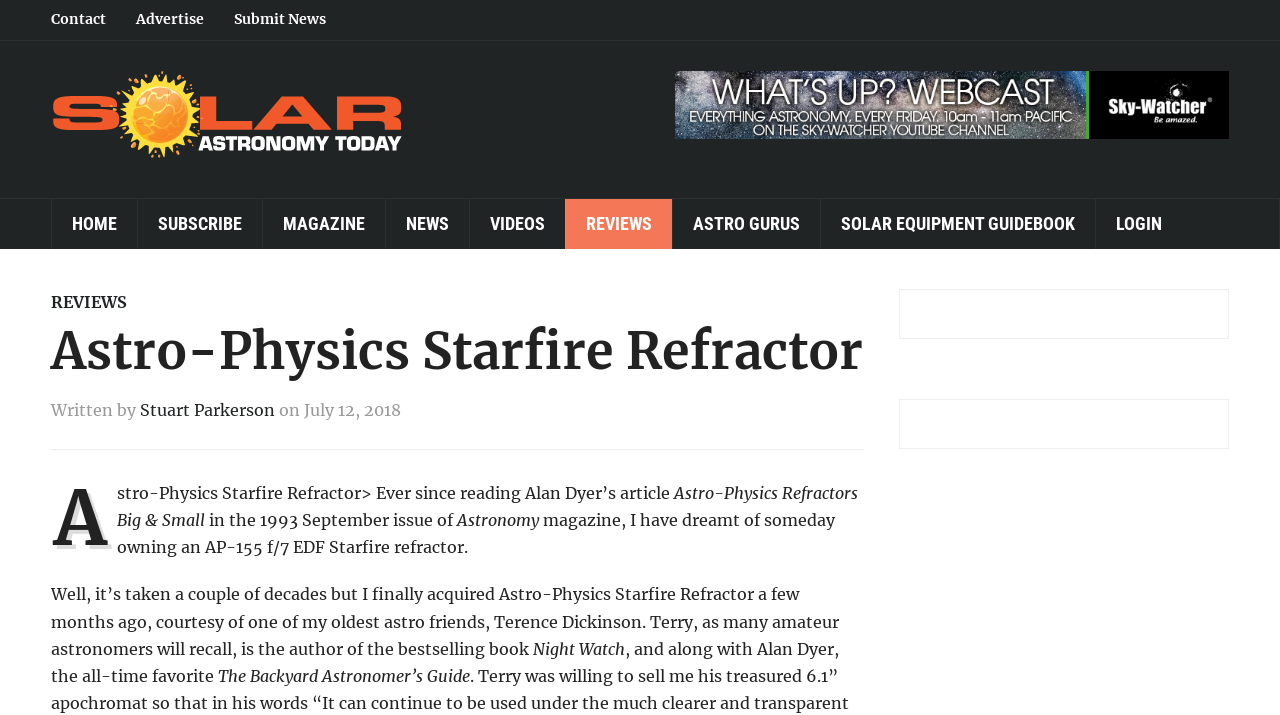Locate the bounding box coordinates of the segment that needs to be clicked to meet this instruction: "Read article by Stuart Parkerson".

[0.11, 0.559, 0.215, 0.587]